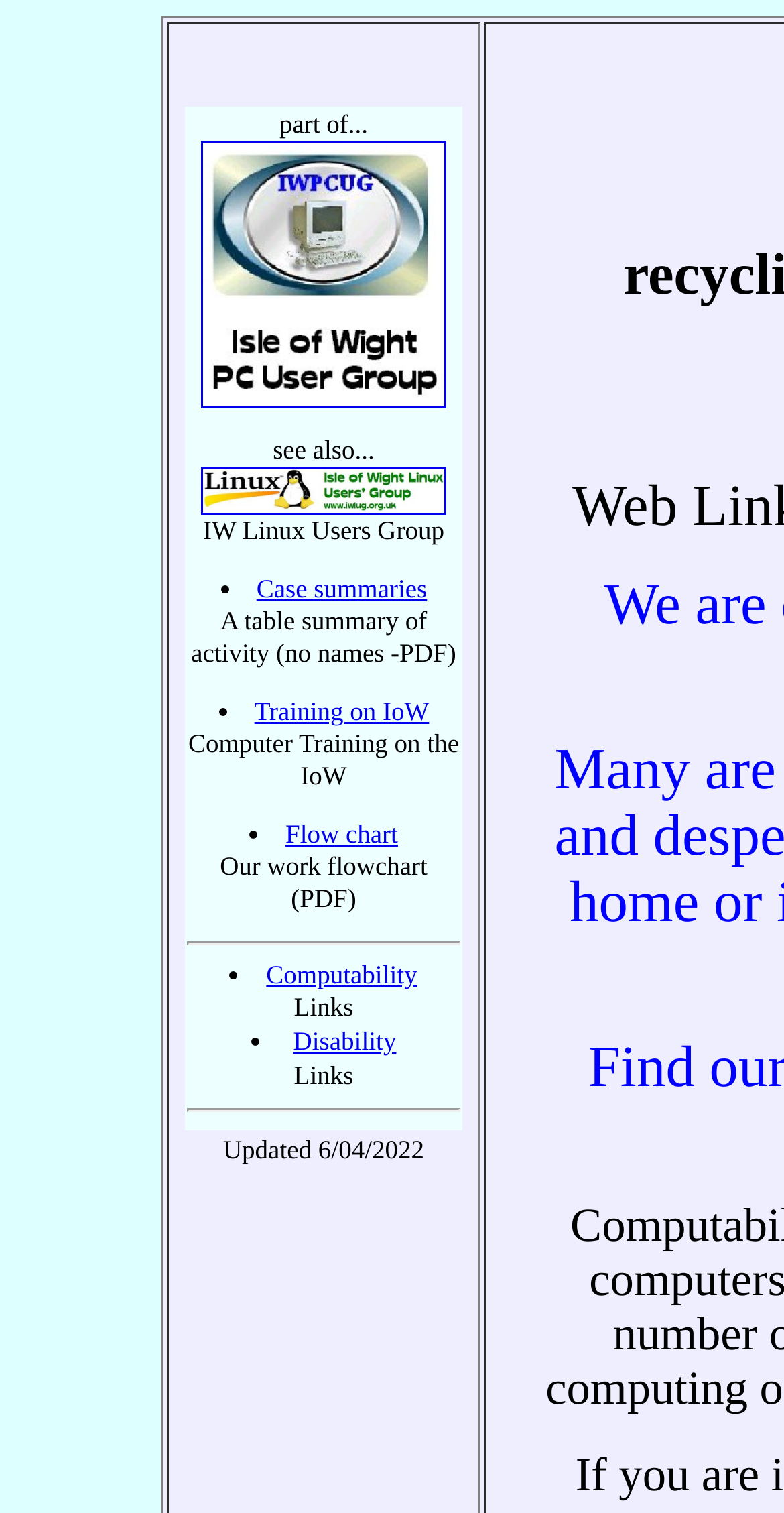Refer to the image and provide a thorough answer to this question:
How many sections are divided by horizontal separators?

I found two separator elements with horizontal orientation, which divide the webpage into two sections, one containing the links and logos, and the other containing the updated date.